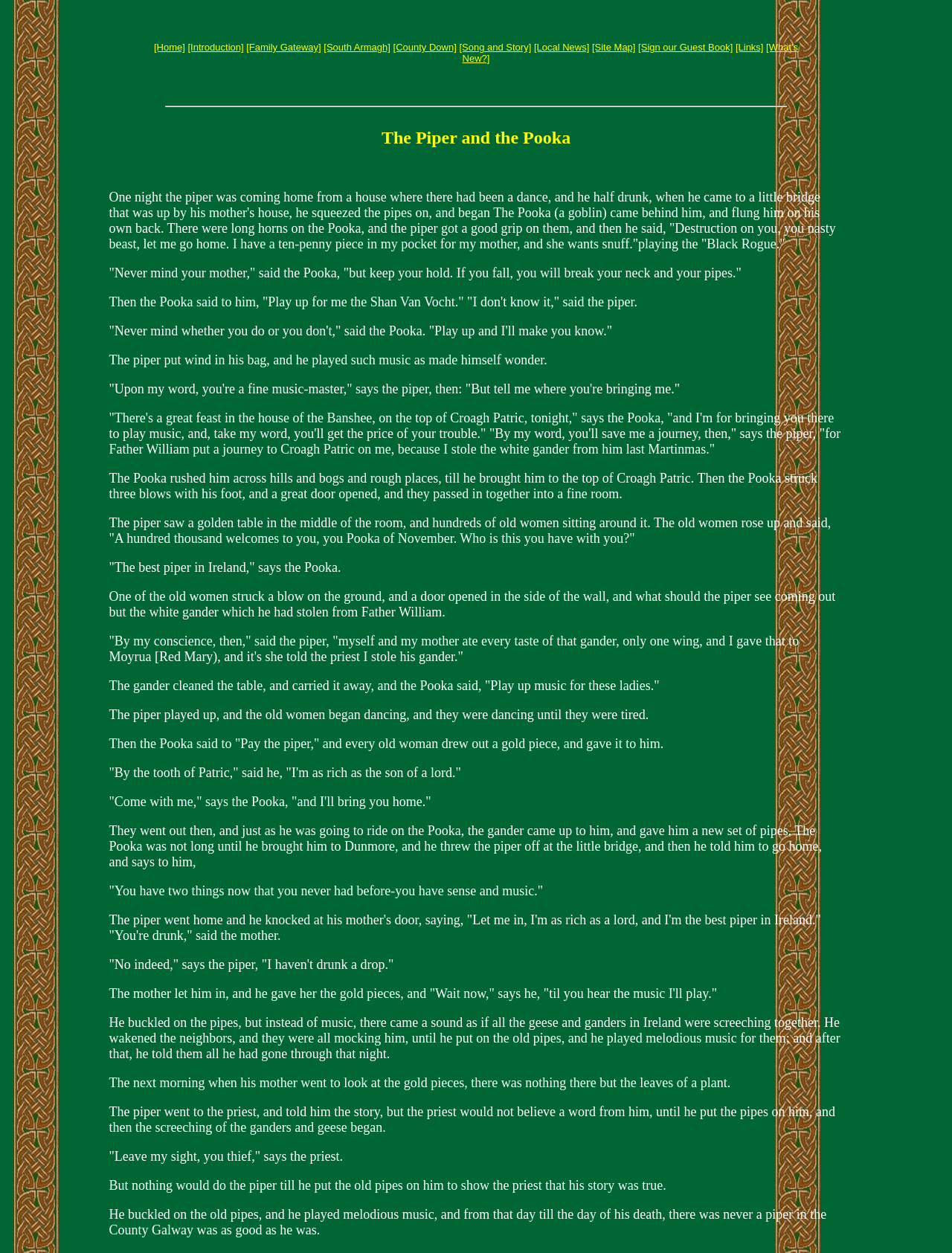Please provide a short answer using a single word or phrase for the question:
What did the piper steal from Father William?

A white gander